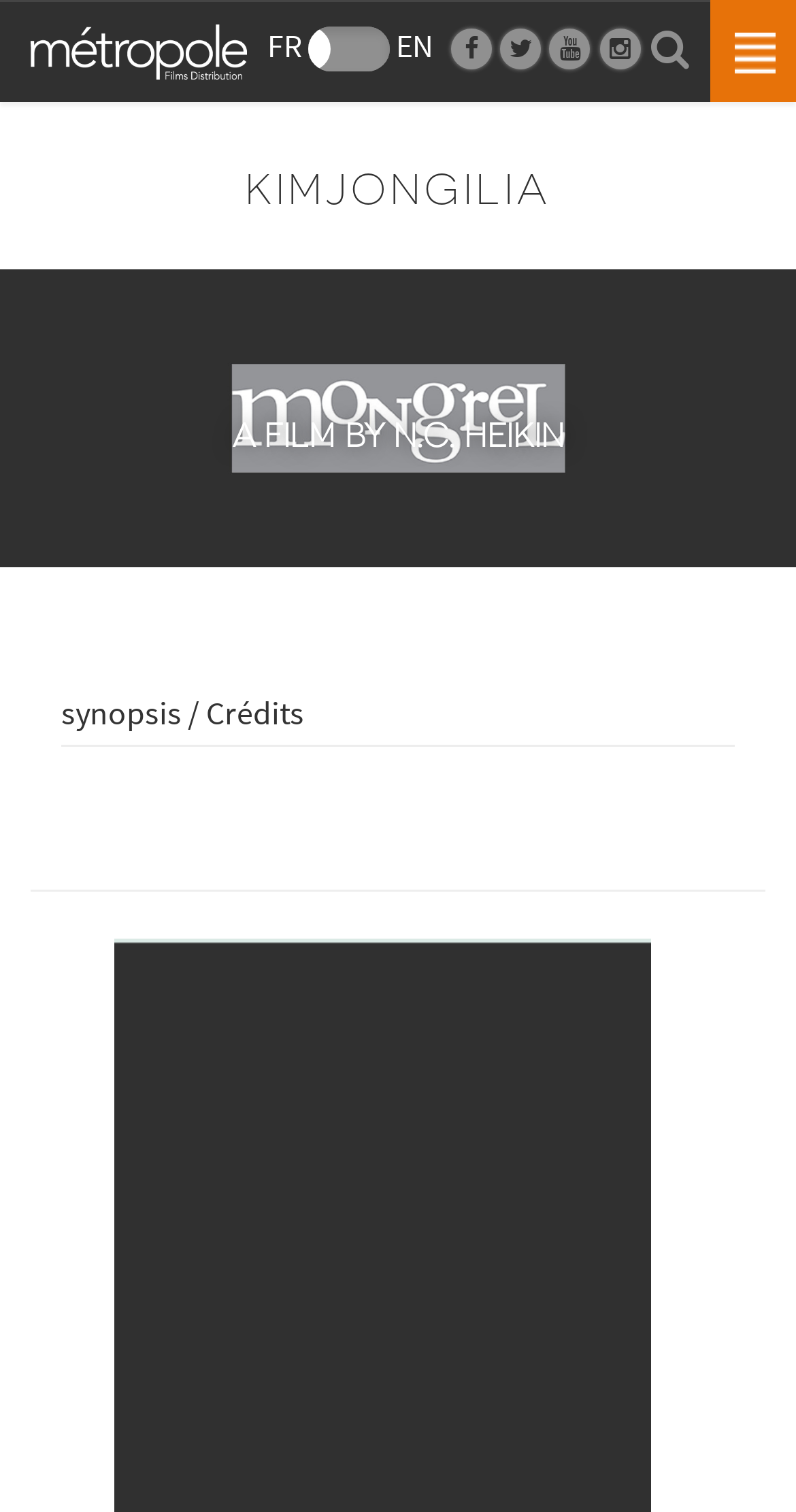What is the language of the current webpage?
Answer with a single word or short phrase according to what you see in the image.

French